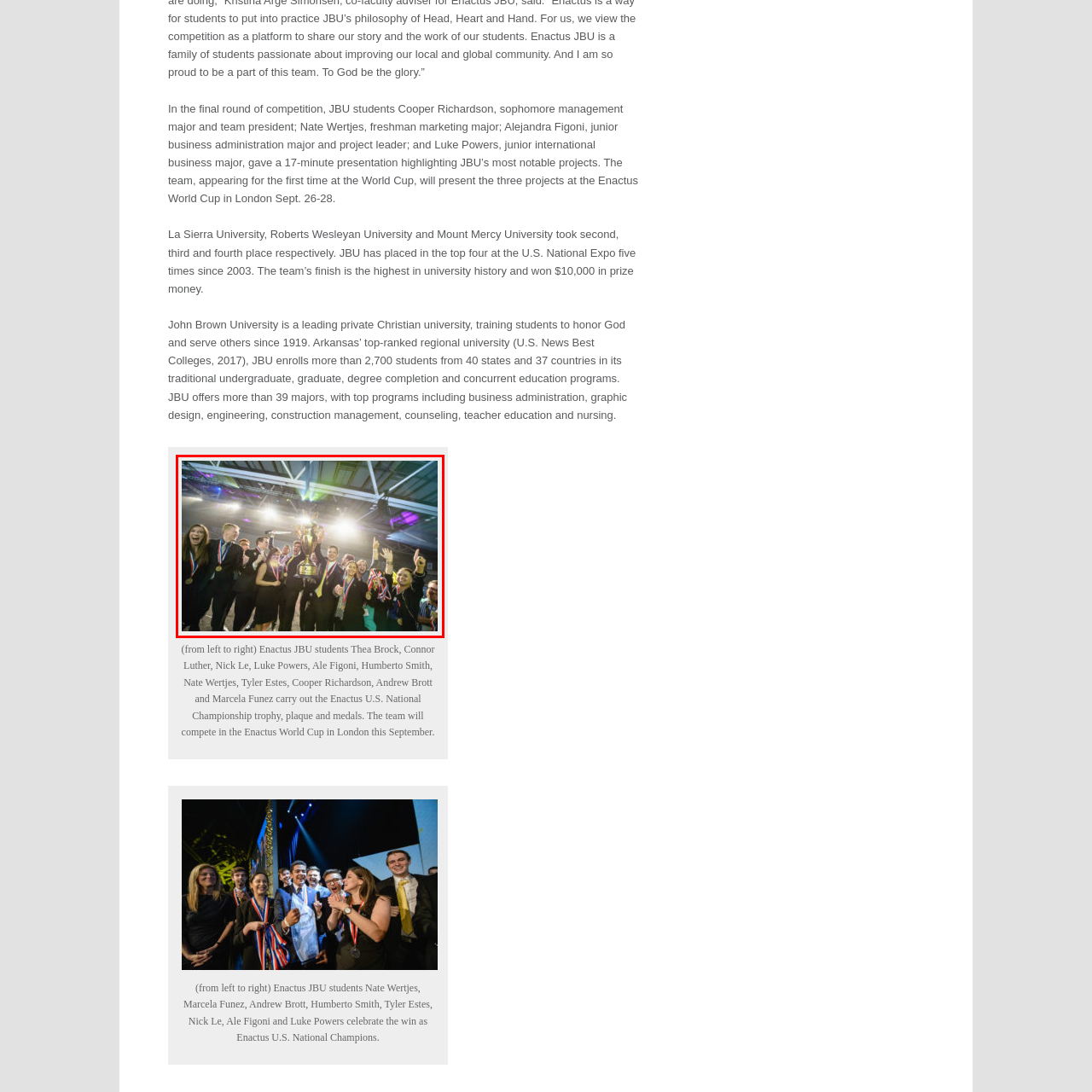Refer to the image encased in the red bounding box and answer the subsequent question with a single word or phrase:
What is the team's highest finish in university history?

this achievement